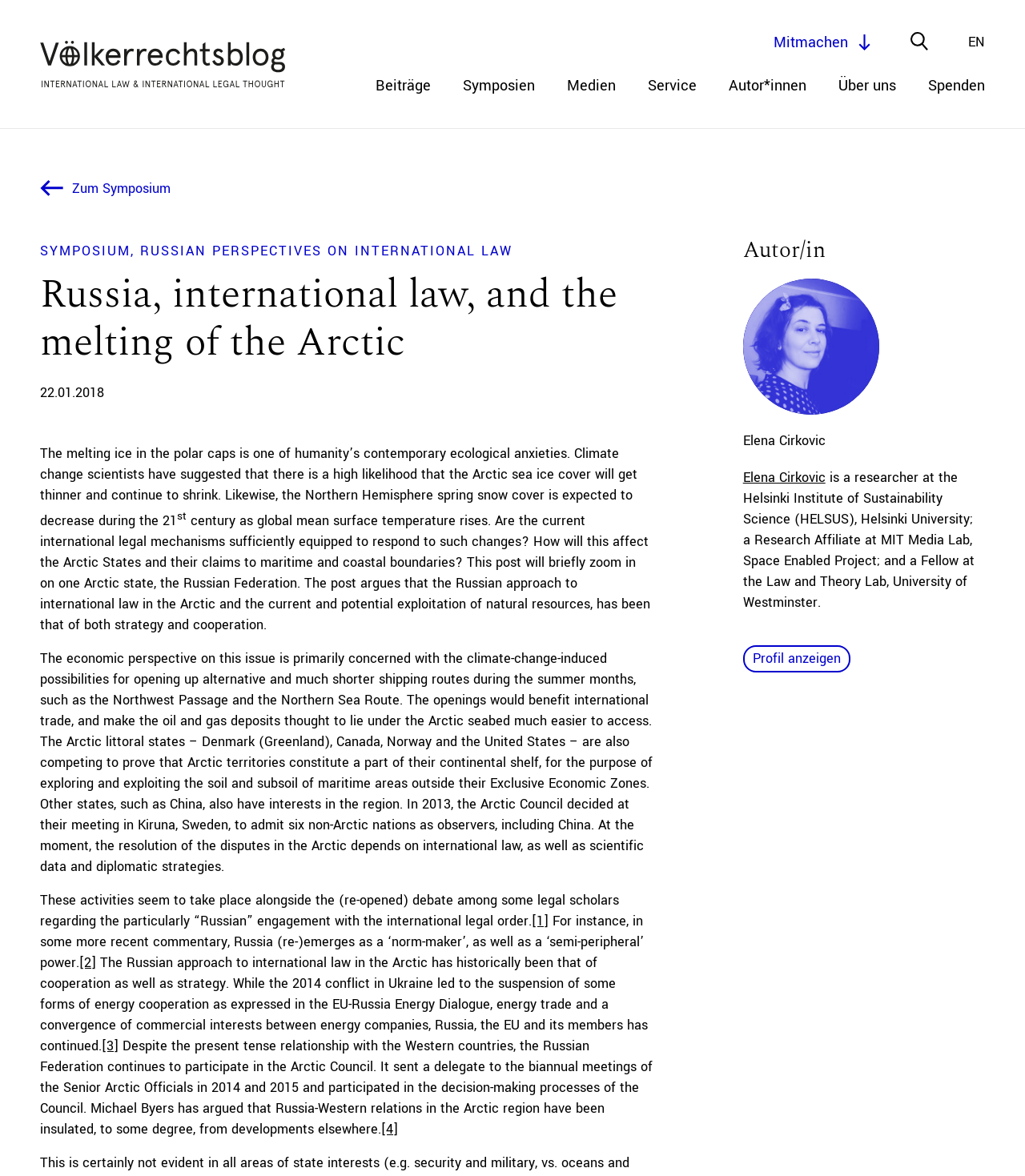Locate the bounding box coordinates of the clickable element to fulfill the following instruction: "View the author's profile". Provide the coordinates as four float numbers between 0 and 1 in the format [left, top, right, bottom].

[0.725, 0.549, 0.829, 0.572]